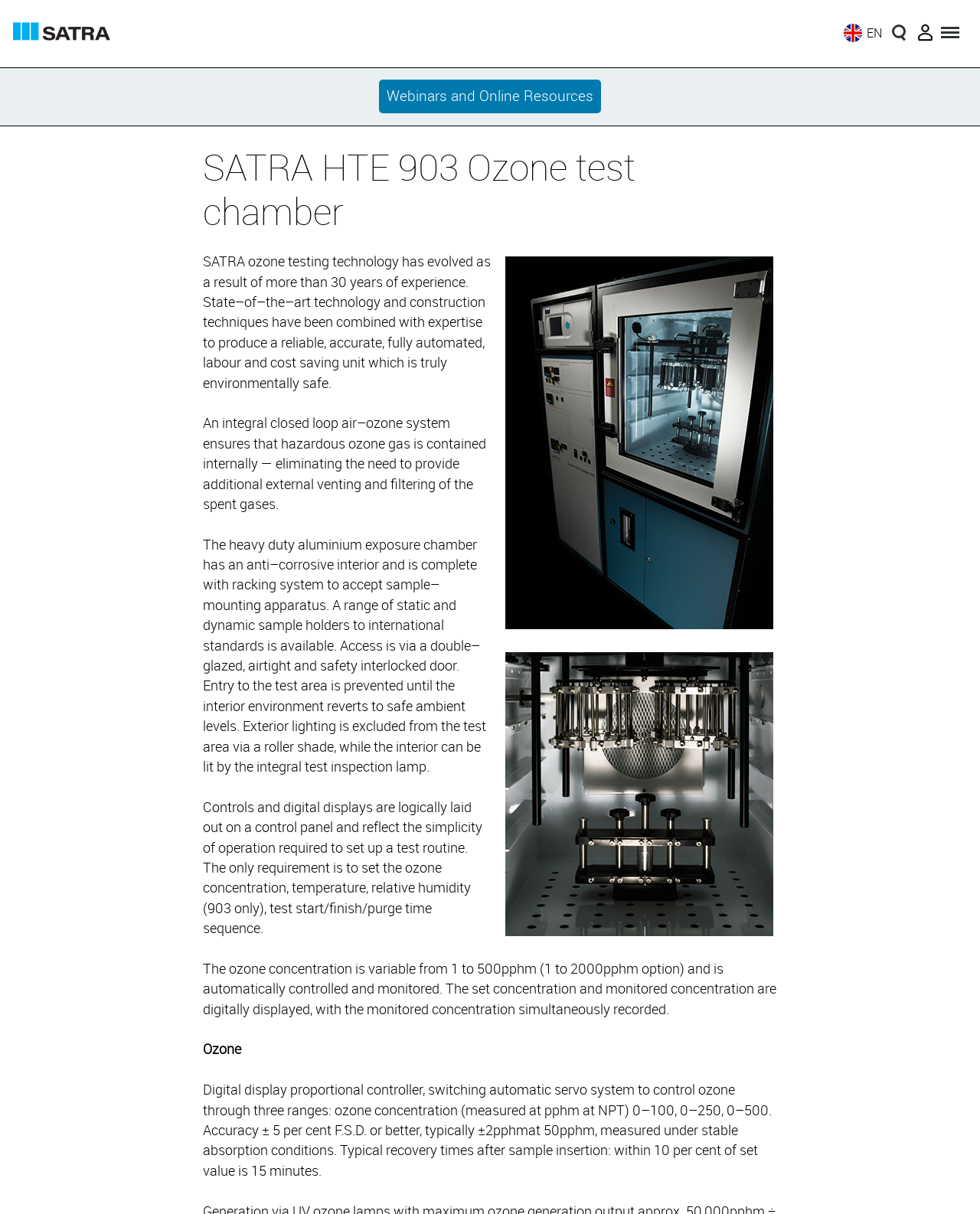What is the range of ozone concentration?
Please ensure your answer to the question is detailed and covers all necessary aspects.

The range of ozone concentration can be found in the StaticText element 'The ozone concentration is variable from 1 to 500pphm (1 to 2000pphm option) and is automatically controlled and monitored.'.